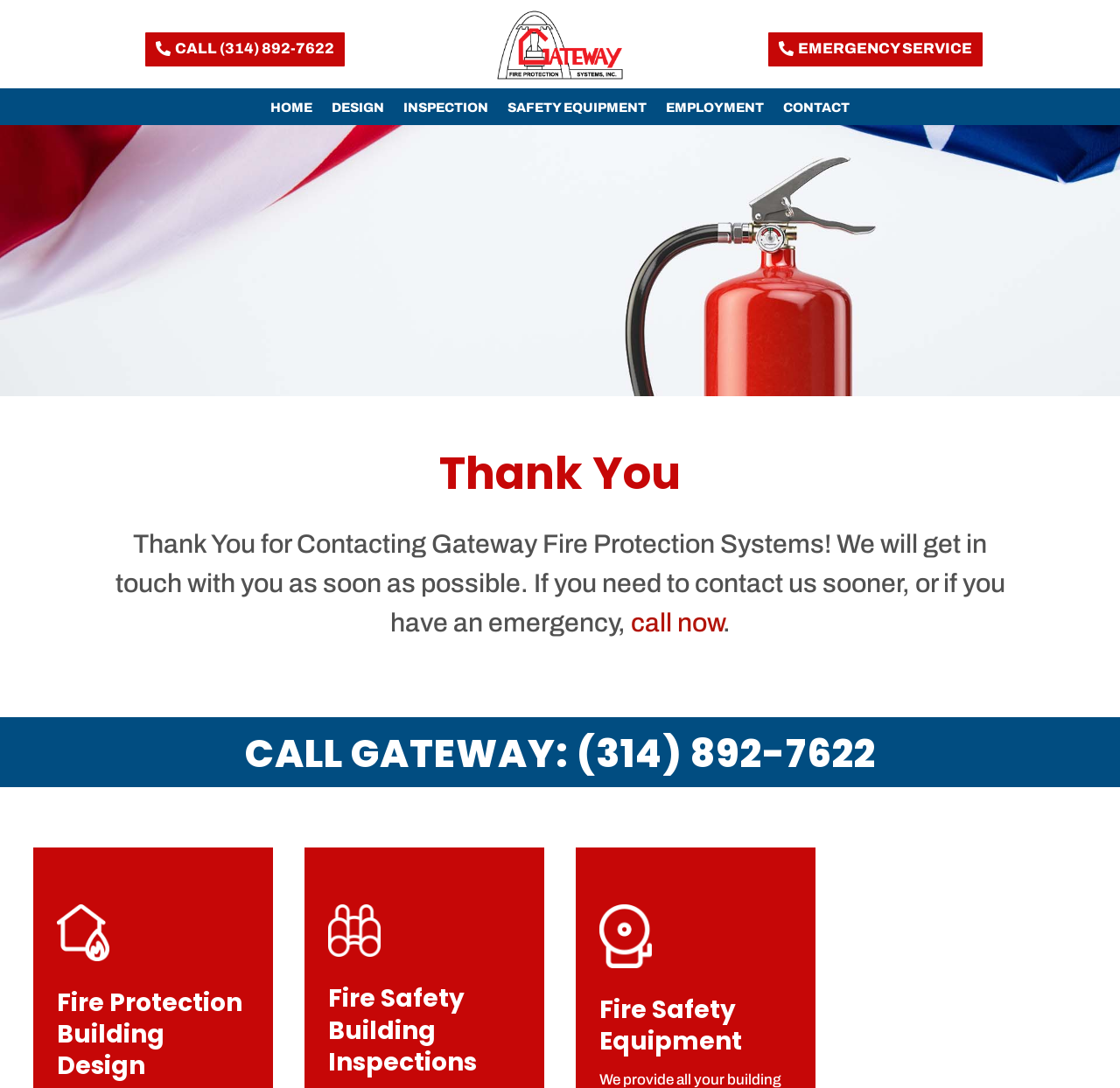What is the company name of the website?
Analyze the image and provide a thorough answer to the question.

I found this information by looking at the root element 'Thank You - Gateway Fire Protection Systems, Inc.' which is the title of the webpage.